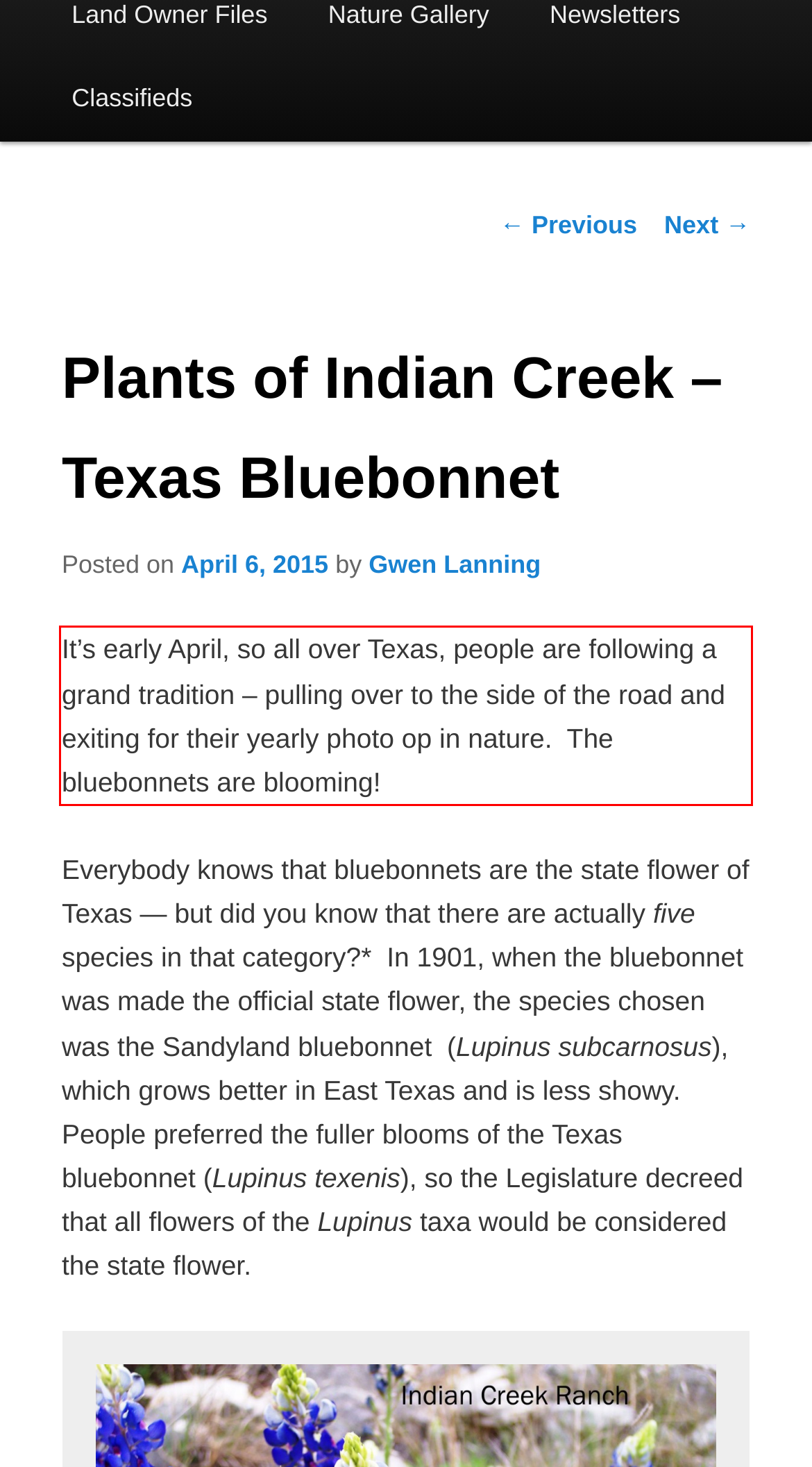Perform OCR on the text inside the red-bordered box in the provided screenshot and output the content.

It’s early April, so all over Texas, people are following a grand tradition – pulling over to the side of the road and exiting for their yearly photo op in nature. The bluebonnets are blooming!